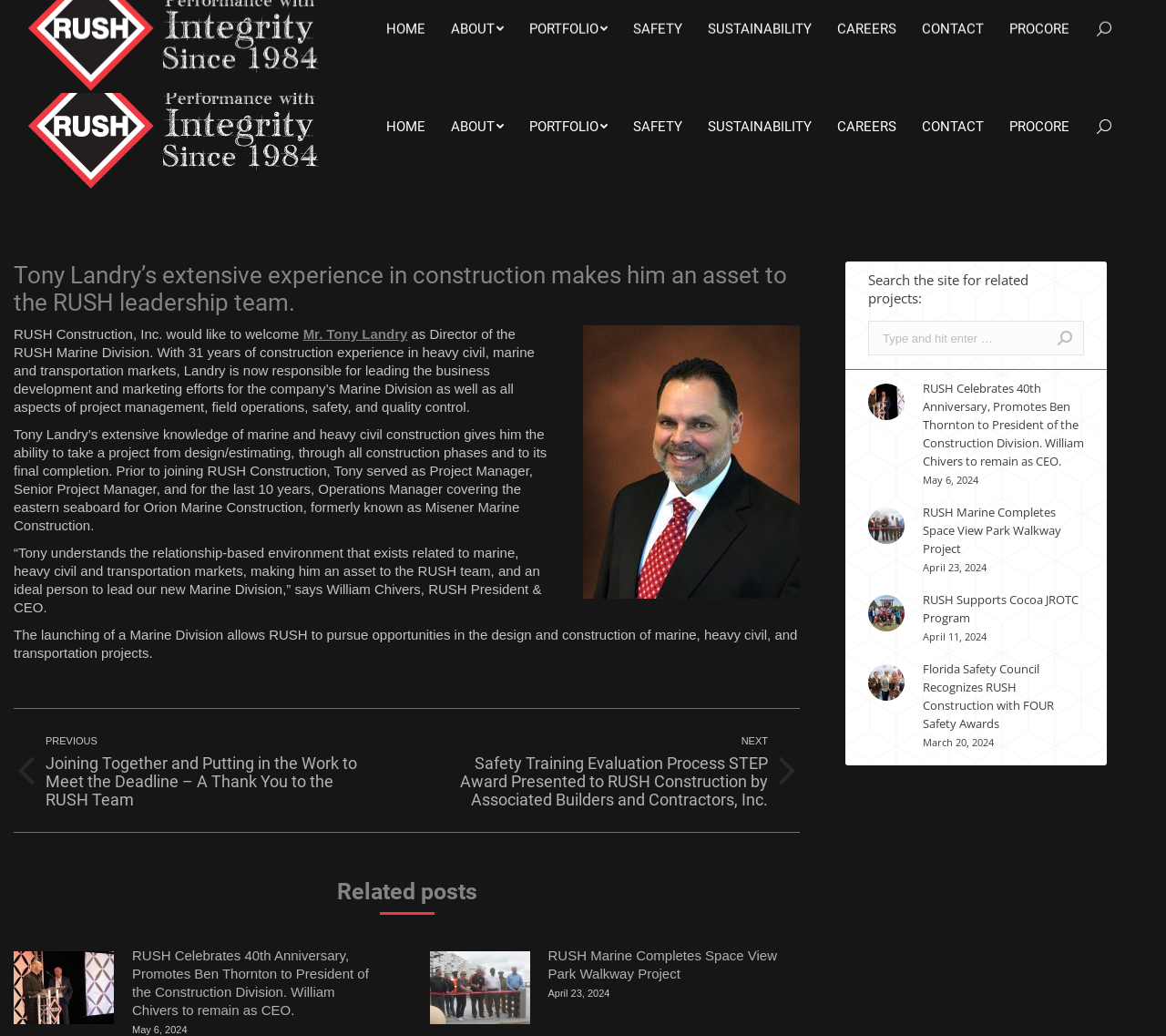Identify the bounding box coordinates of the region that should be clicked to execute the following instruction: "Go to RUSH Construction, Inc. homepage".

[0.023, 0.036, 0.297, 0.208]